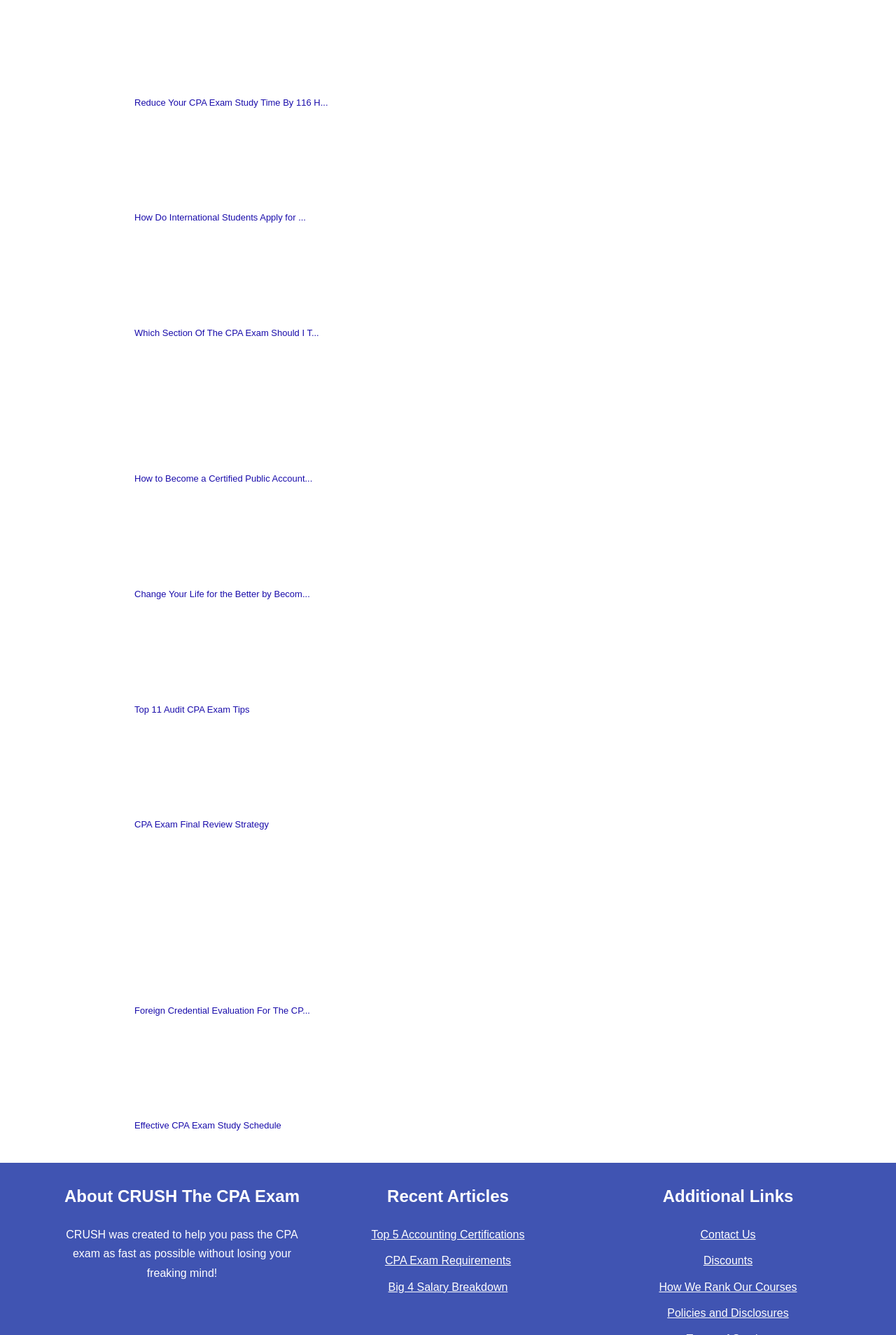Find the bounding box coordinates of the area that needs to be clicked in order to achieve the following instruction: "Read the article about how international students apply for CPA exam". The coordinates should be specified as four float numbers between 0 and 1, i.e., [left, top, right, bottom].

[0.15, 0.159, 0.341, 0.167]